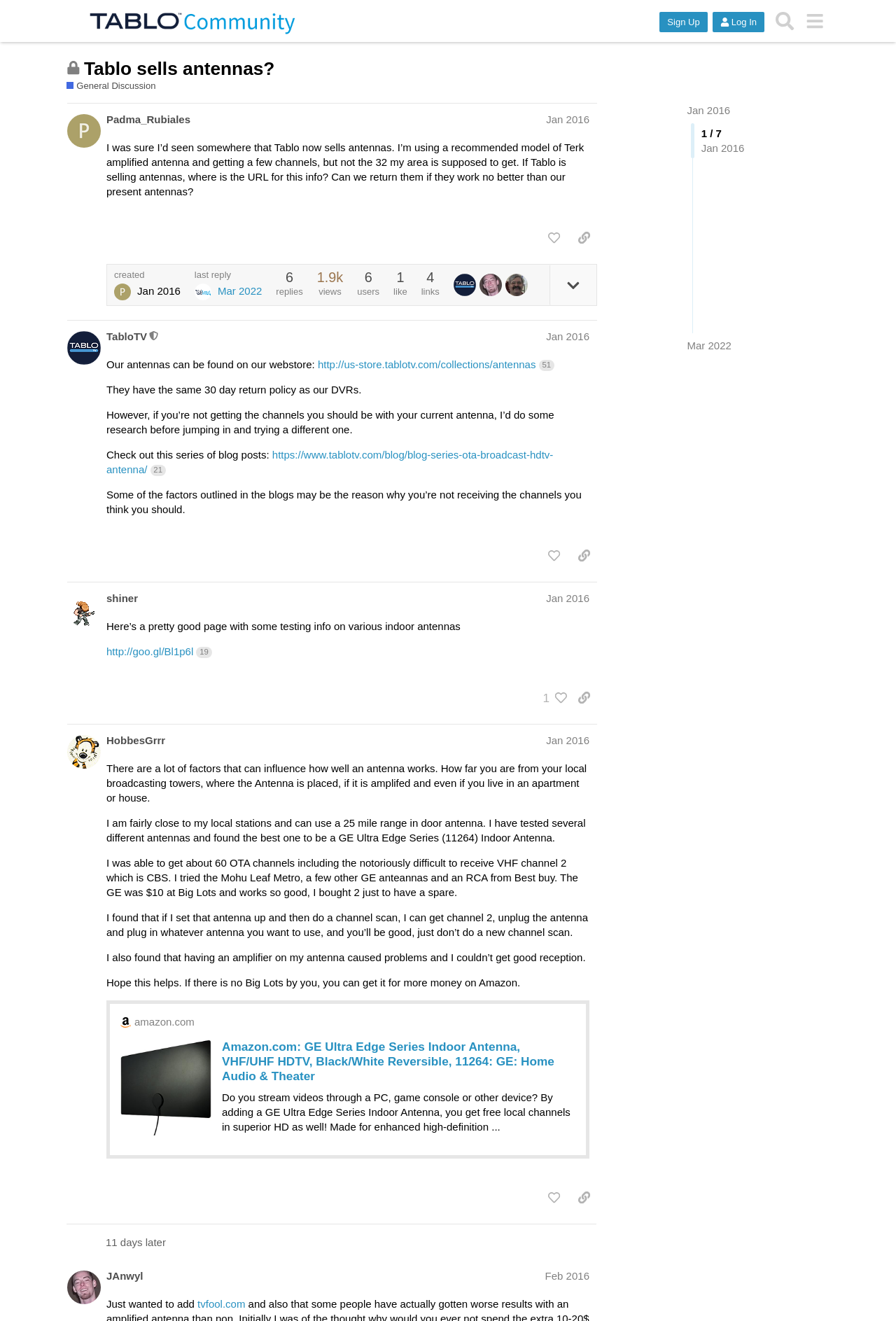Use the information in the screenshot to answer the question comprehensively: What is the return policy for Tablo's antennas?

The return policy for Tablo's antennas is 30 days, which is indicated by the text 'They have the same 30 day return policy as our DVRs' in the post by TabloTV.